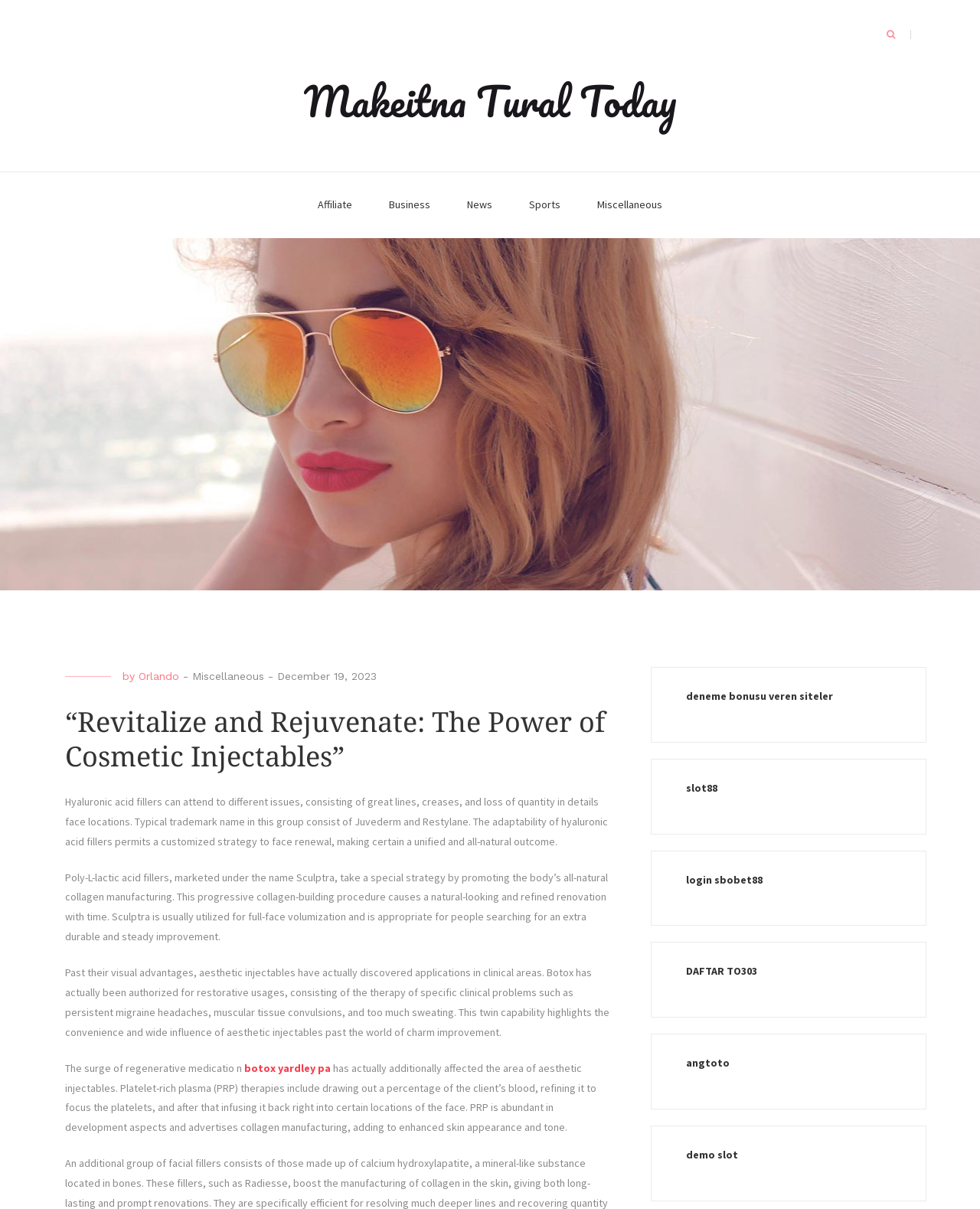Determine the main heading of the webpage and generate its text.

“Revitalize and Rejuvenate: The Power of Cosmetic Injectables”